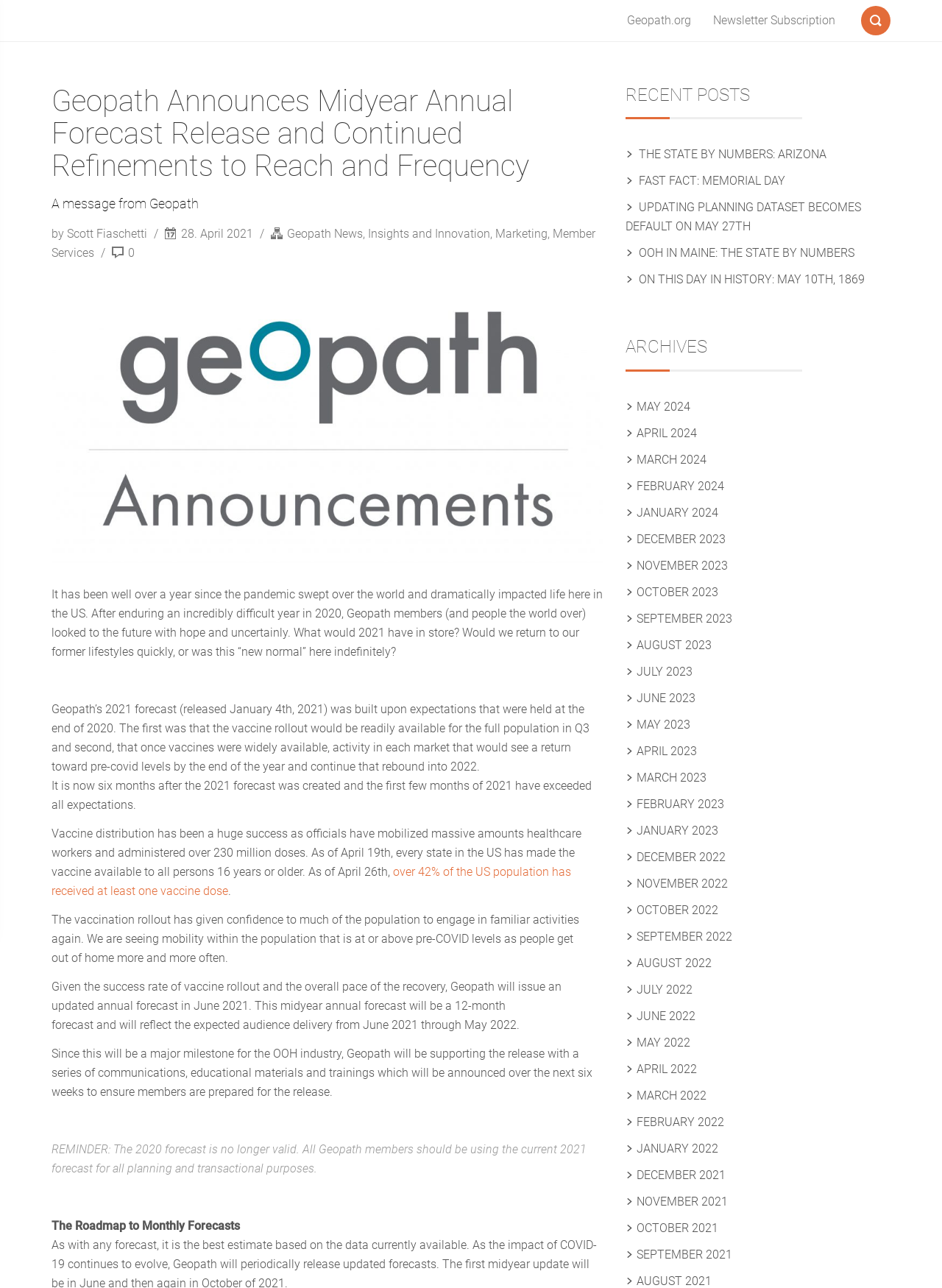Using the information in the image, give a comprehensive answer to the question: 
What is the status of the vaccine rollout?

The status of the vaccine rollout can be determined by reading the text 'Vaccine distribution has been a huge success...' which indicates that the rollout has been successful.